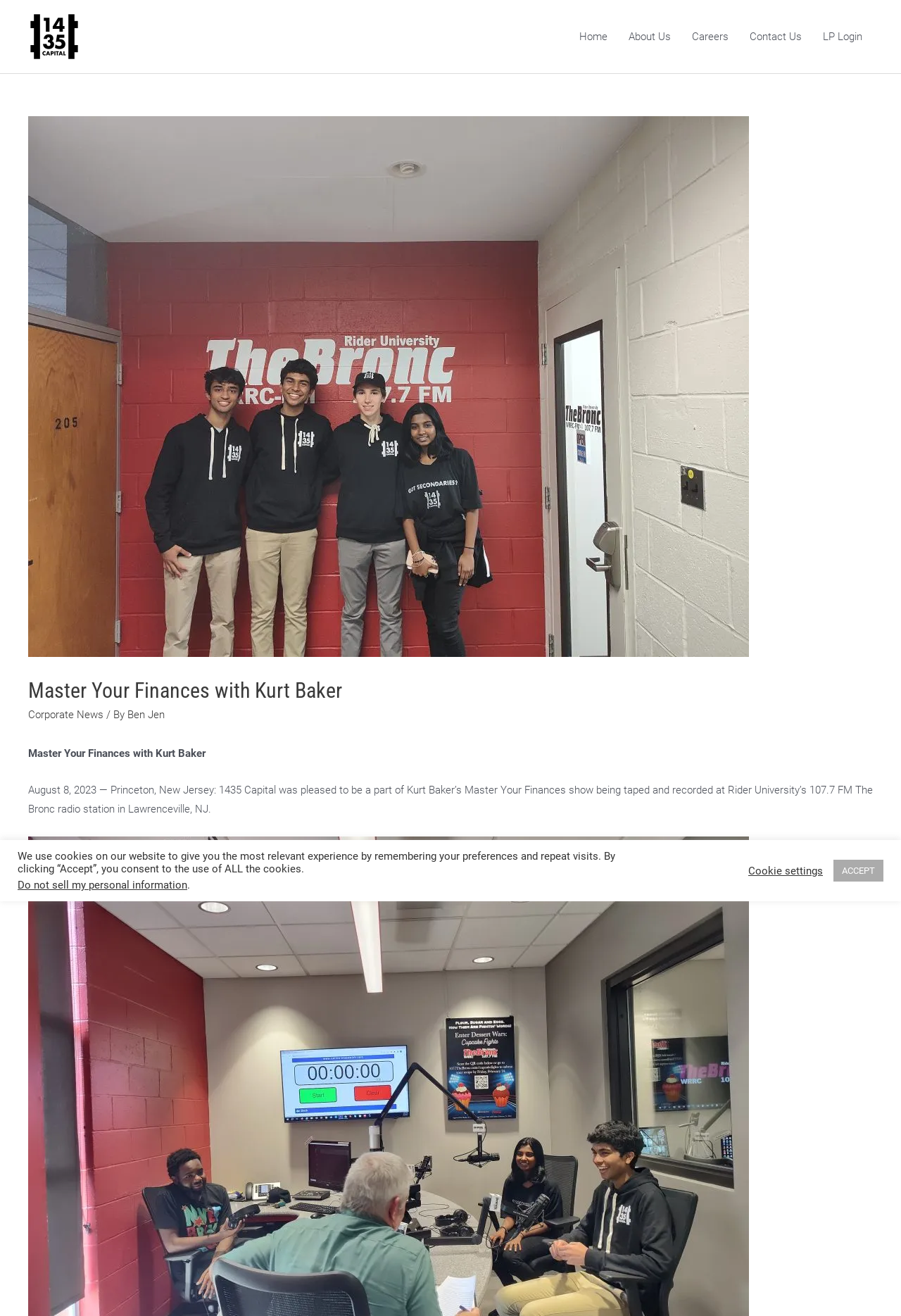Please determine the bounding box coordinates of the element's region to click in order to carry out the following instruction: "explore careers". The coordinates should be four float numbers between 0 and 1, i.e., [left, top, right, bottom].

[0.756, 0.012, 0.82, 0.044]